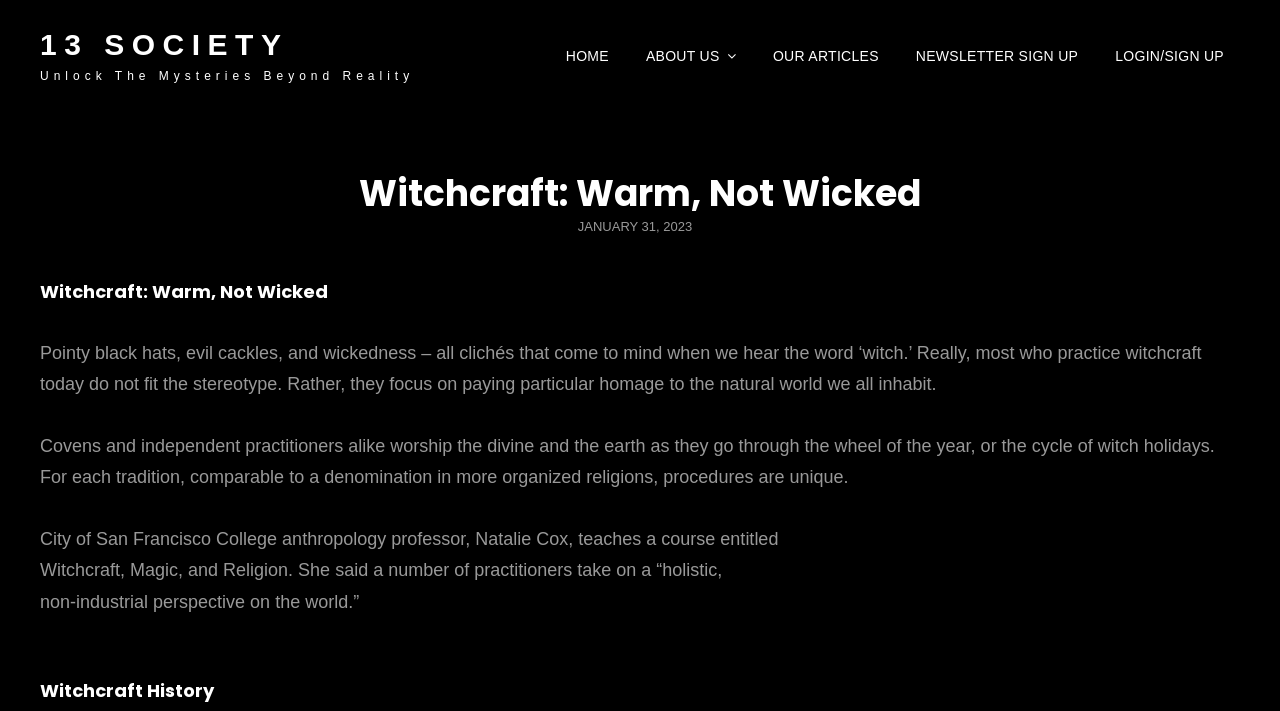Reply to the question with a brief word or phrase: What is the name of the course taught by Natalie Cox?

Witchcraft, Magic, and Religion